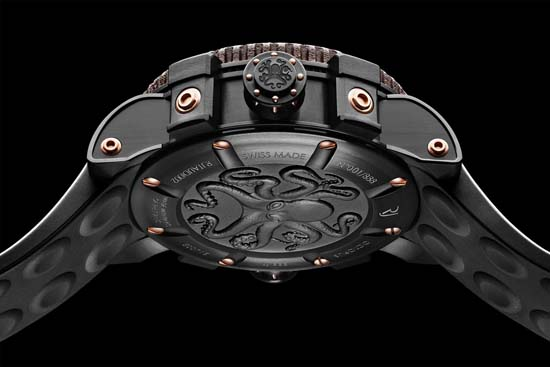Offer a detailed narrative of what is shown in the image.

The image showcases the intricate design of the RJ-Romain Jerome Octopus Dive Watch, noted for its unique aesthetic and technical execution. Captured from a rear angle, the watch features a striking black ceramic case that complements the rubber strap, enhancing its sporty appeal. 

The watch’s case back is engraved with a stunning depiction of an octopus, embodying the timepiece's marine inspiration. This limited edition piece, part of a collection that includes only 888 units, incorporates oxidised steel from the Titanic, adding a historical touch to its modern design. The detailing in the craftsmanship is evident, with the Swiss-made quality visibly expressed through the meticulous finish and signature elements, such as the distinct crown positioned at the 3 o’clock mark for controlling elapsed time. 

With a focus on both durability and visibility underwater, this diver's watch is an exceptional blend of luxury and functionality, retailing at prices starting from $13,750 for its metal and black variants.